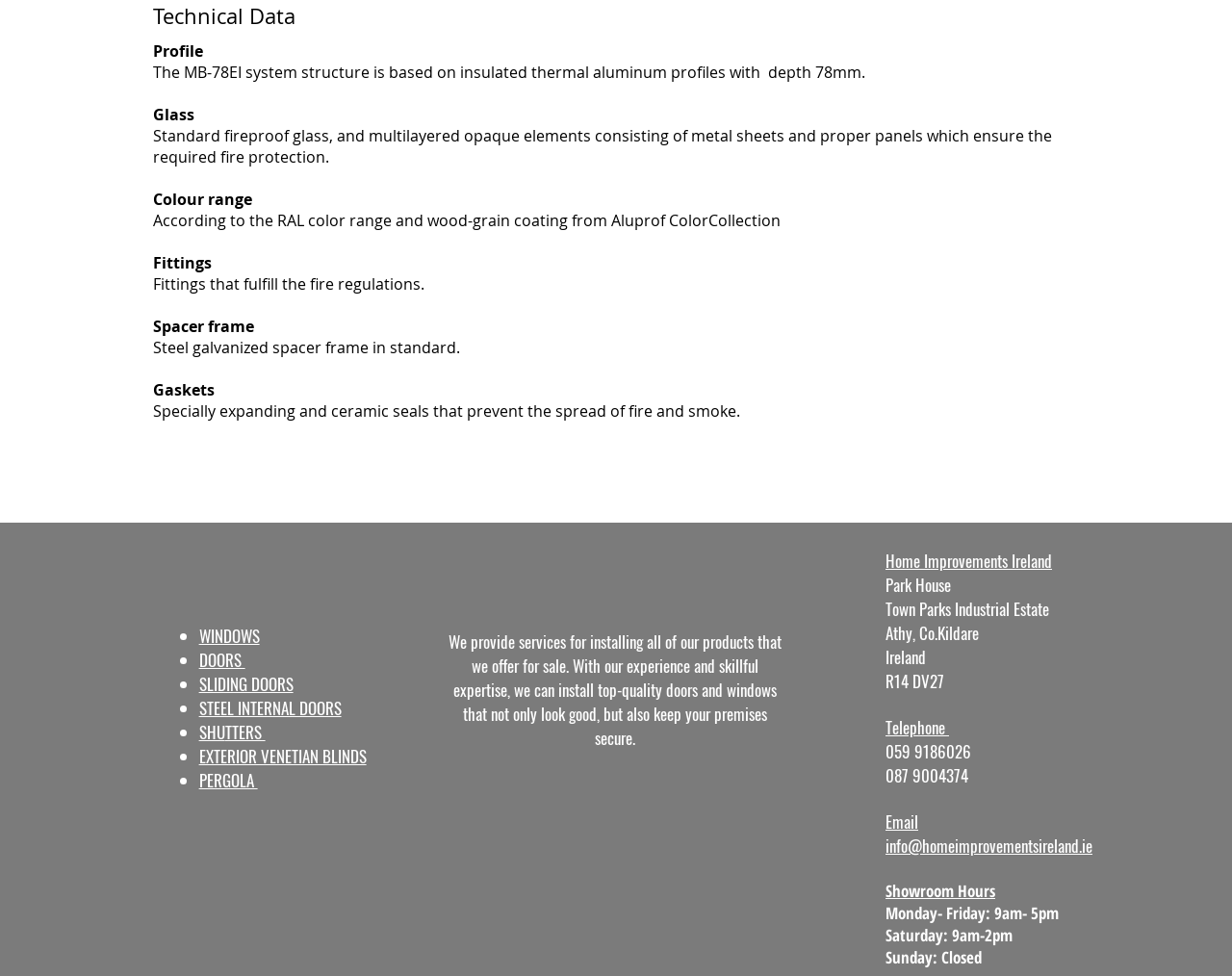What are the showroom hours on Saturday?
Could you please answer the question thoroughly and with as much detail as possible?

According to the 'Home Improvements Ireland' section, the showroom hours on Saturday are from 9am to 2pm, as listed in the contact information.